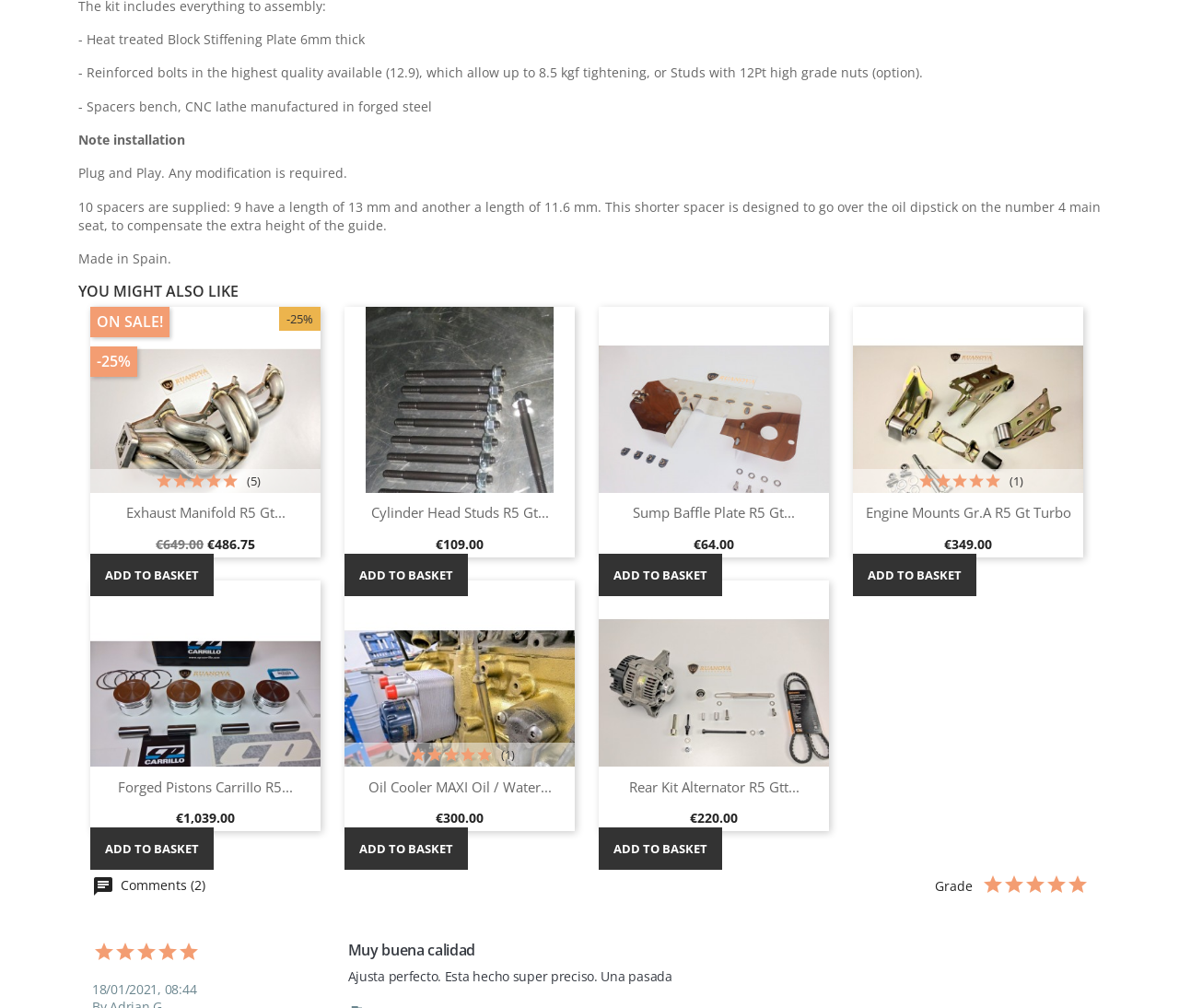Given the description "parent_node: -25%", provide the bounding box coordinates of the corresponding UI element.

[0.077, 0.304, 0.272, 0.553]